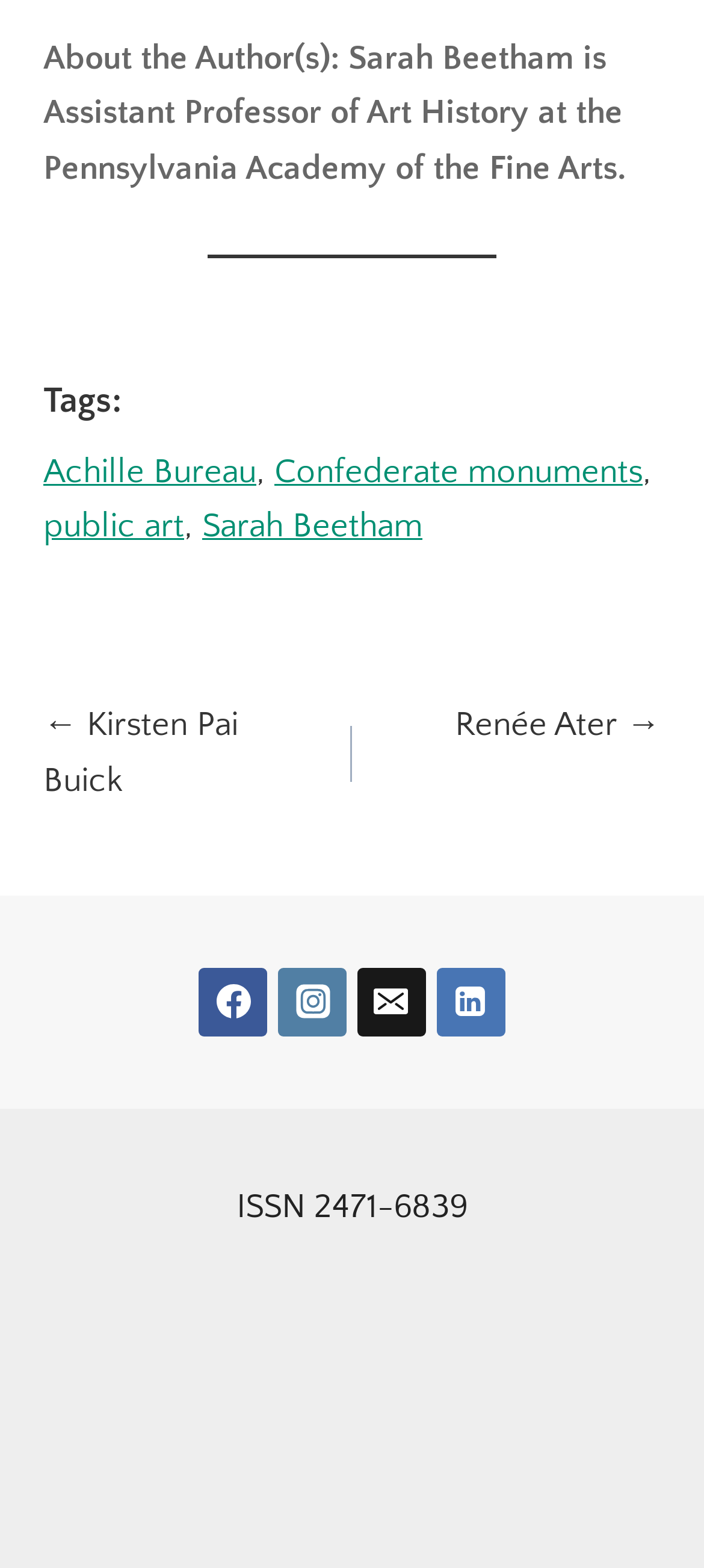What social media platforms are available for contact?
Can you provide a detailed and comprehensive answer to the question?

The answer can be found in the links and images under the navigation section, which are 'Facebook', 'Instagram', 'Email', and 'Linkedin'.